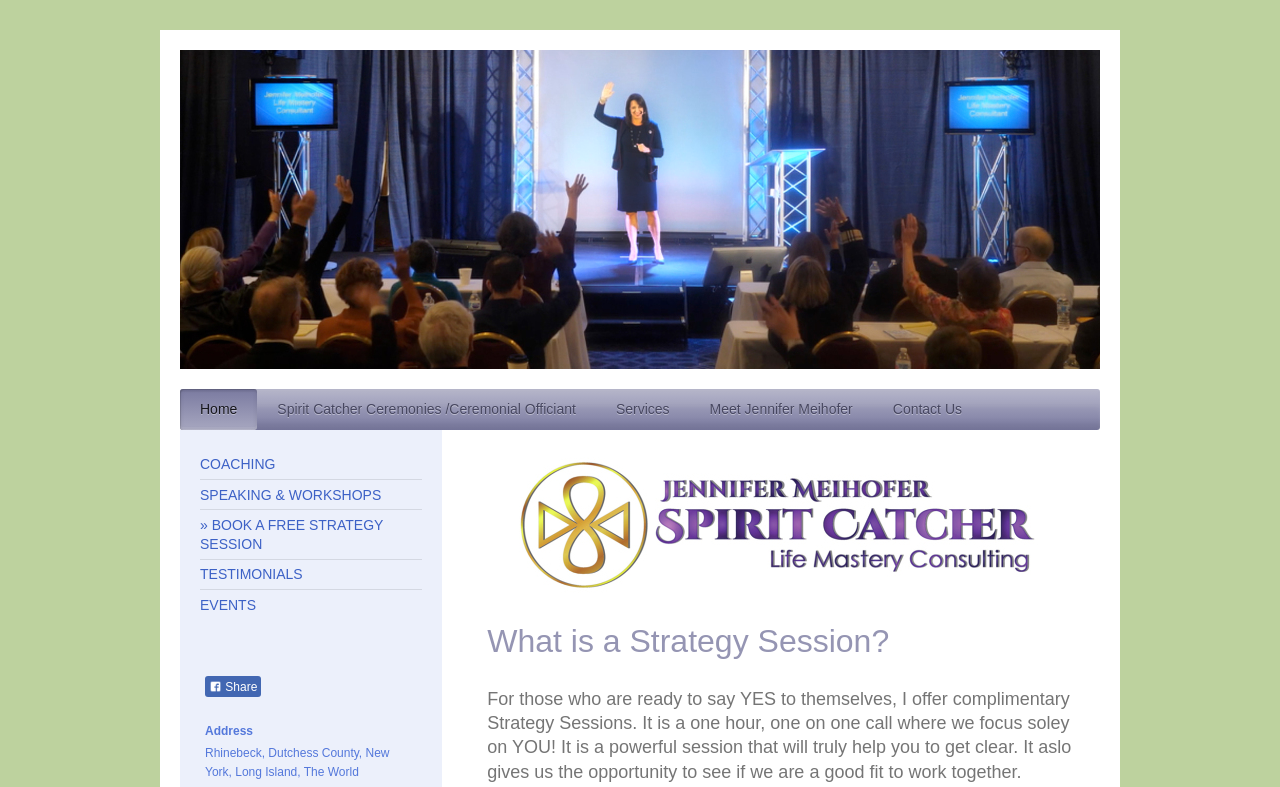Offer a thorough description of the webpage.

This webpage is about Jennifer Meihofer, a life coach or ceremonial officiant, and her services. At the top of the page, there is a large image taking up most of the width, with a navigation menu below it, consisting of five links: "Home", "Spirit Catcher Ceremonies /Ceremonial Officiant", "Services", "Meet Jennifer Meihofer", and "Contact Us". 

To the right of the navigation menu, there is another link with no text. Below the navigation menu, there is a heading "What is a Strategy Session?" followed by a paragraph of text explaining what a strategy session is and its benefits. 

On the left side of the page, there are five links: "COACHING", "SPEAKING & WORKSHOPS", "» BOOK A FREE STRATEGY SESSION", "TESTIMONIALS", and "EVENTS". 

At the bottom of the page, there is a link "Share" with a small image next to it, and below that, there are two lines of text, "Address" and "Rhinebeck, Dutchess County, New York, Long Island, The World", which appears to be the location of Jennifer Meihofer's services.